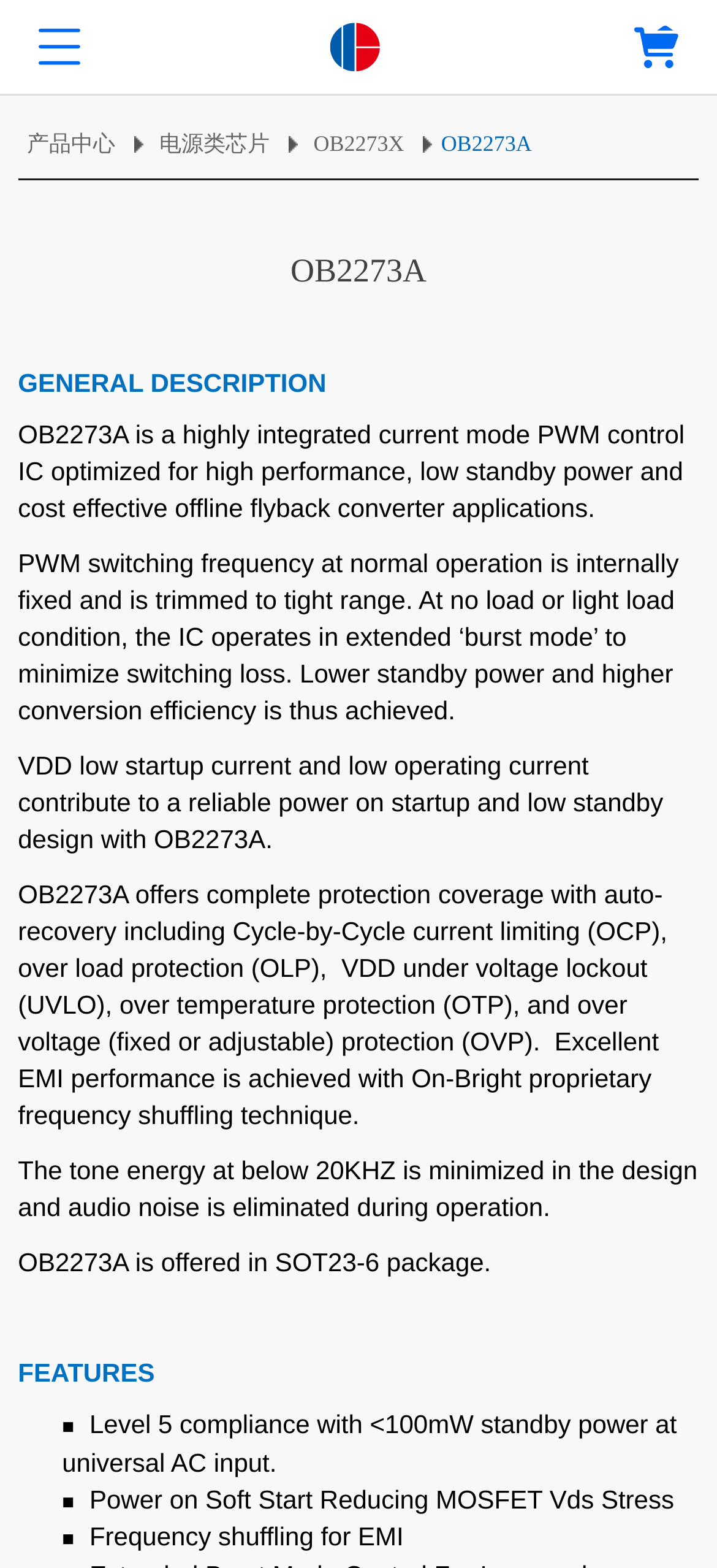Based on the description "编组 3备份", find the bounding box of the specified UI element.

[0.46, 0.014, 0.537, 0.046]